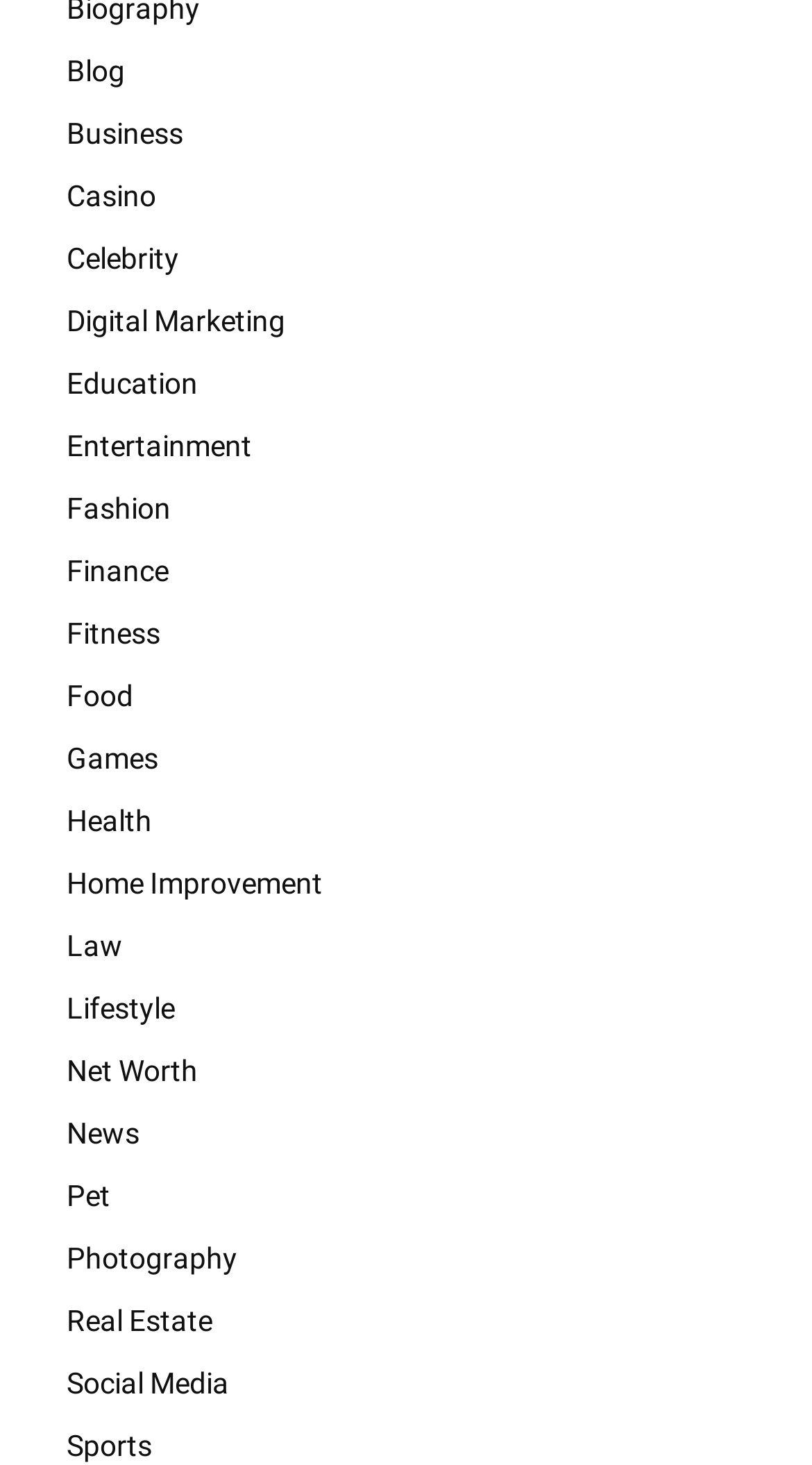Locate the bounding box coordinates of the element's region that should be clicked to carry out the following instruction: "Read news on the 'News' page". The coordinates need to be four float numbers between 0 and 1, i.e., [left, top, right, bottom].

[0.051, 0.752, 0.949, 0.795]